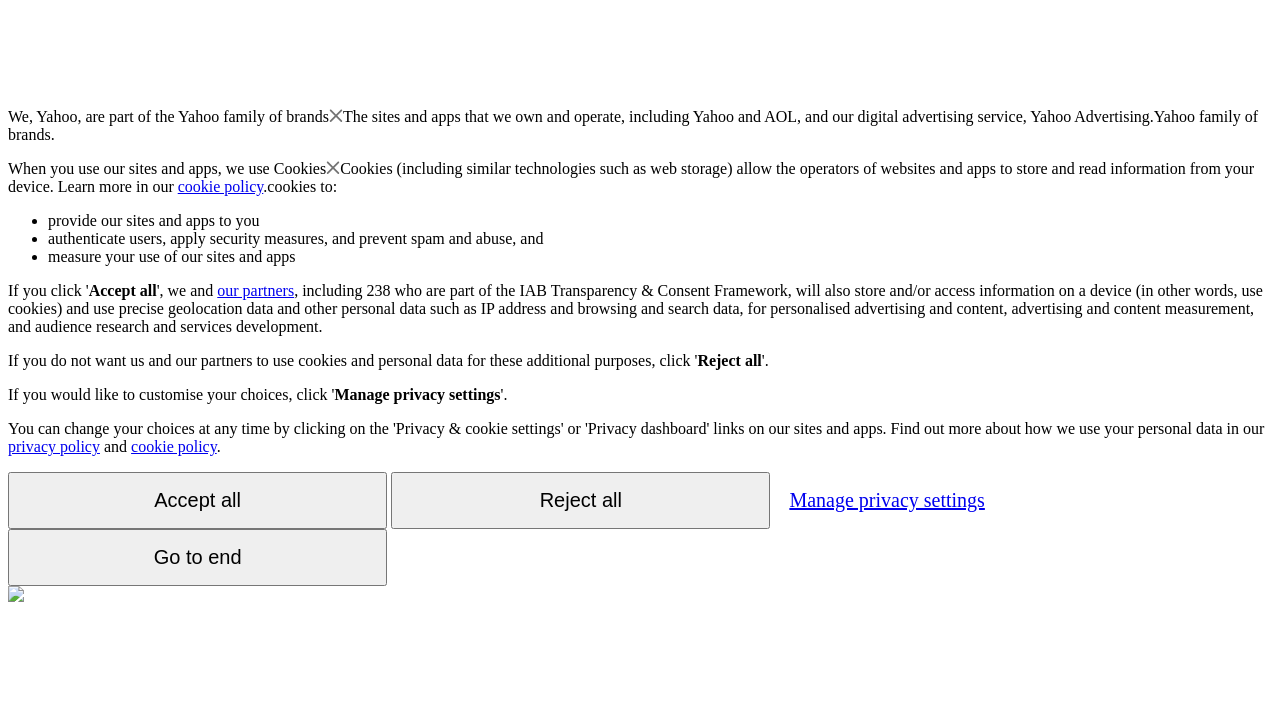What do cookies allow operators to do?
Please answer the question with a single word or phrase, referencing the image.

Store and read information